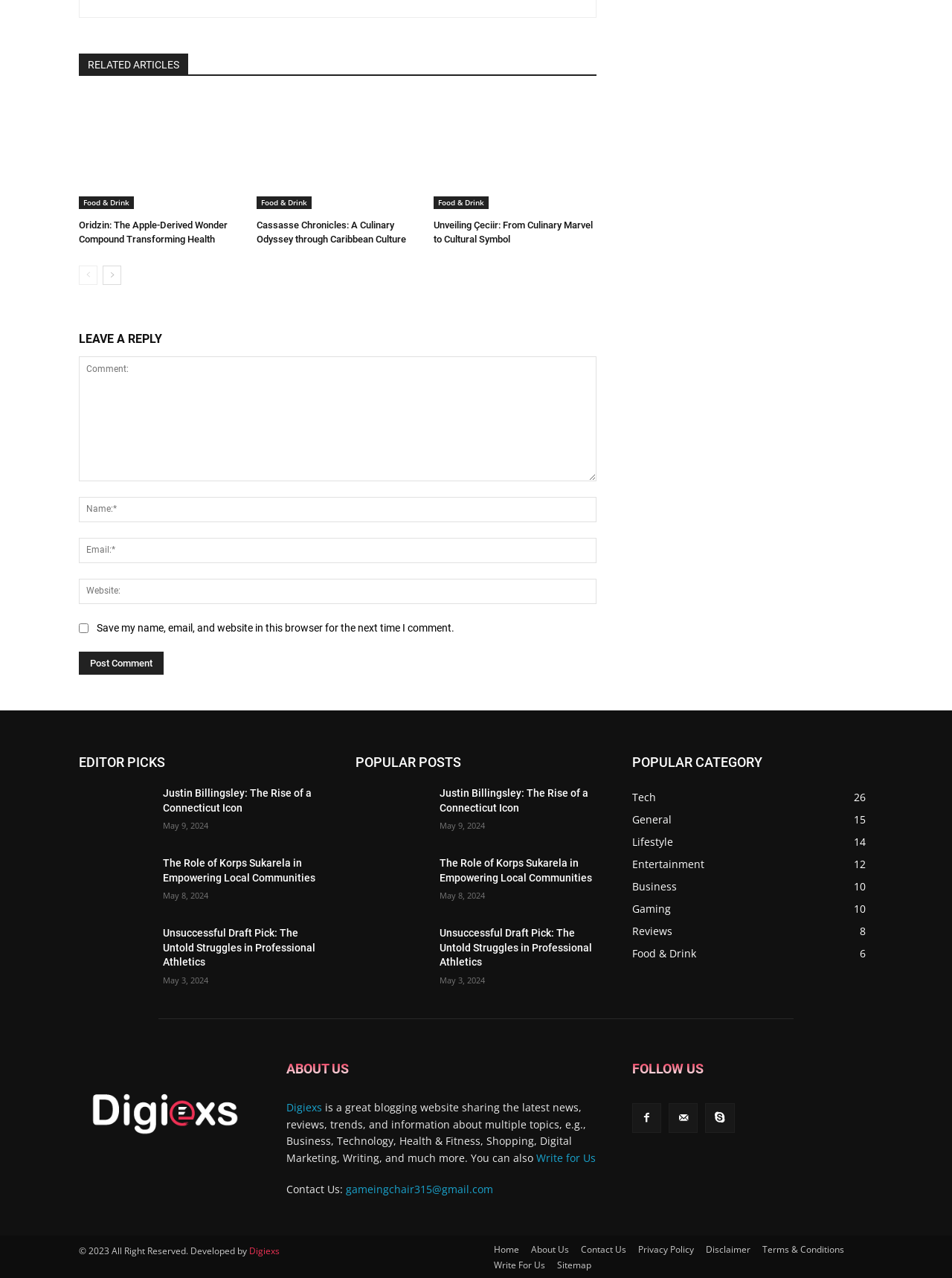Determine the bounding box coordinates for the area that should be clicked to carry out the following instruction: "Click on the 'Post Comment' button".

[0.083, 0.509, 0.172, 0.527]